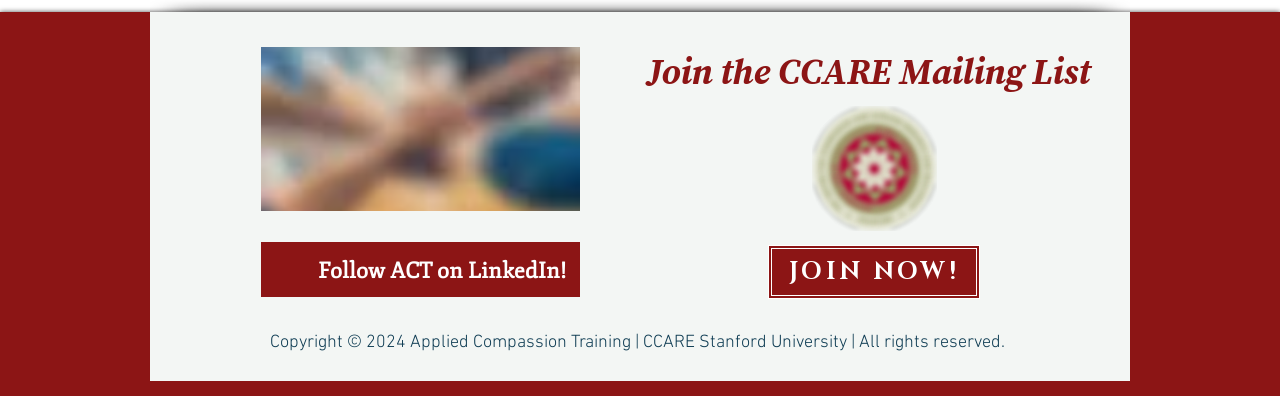Determine the bounding box for the HTML element described here: "JOIN NOW!". The coordinates should be given as [left, top, right, bottom] with each number being a float between 0 and 1.

[0.6, 0.619, 0.766, 0.755]